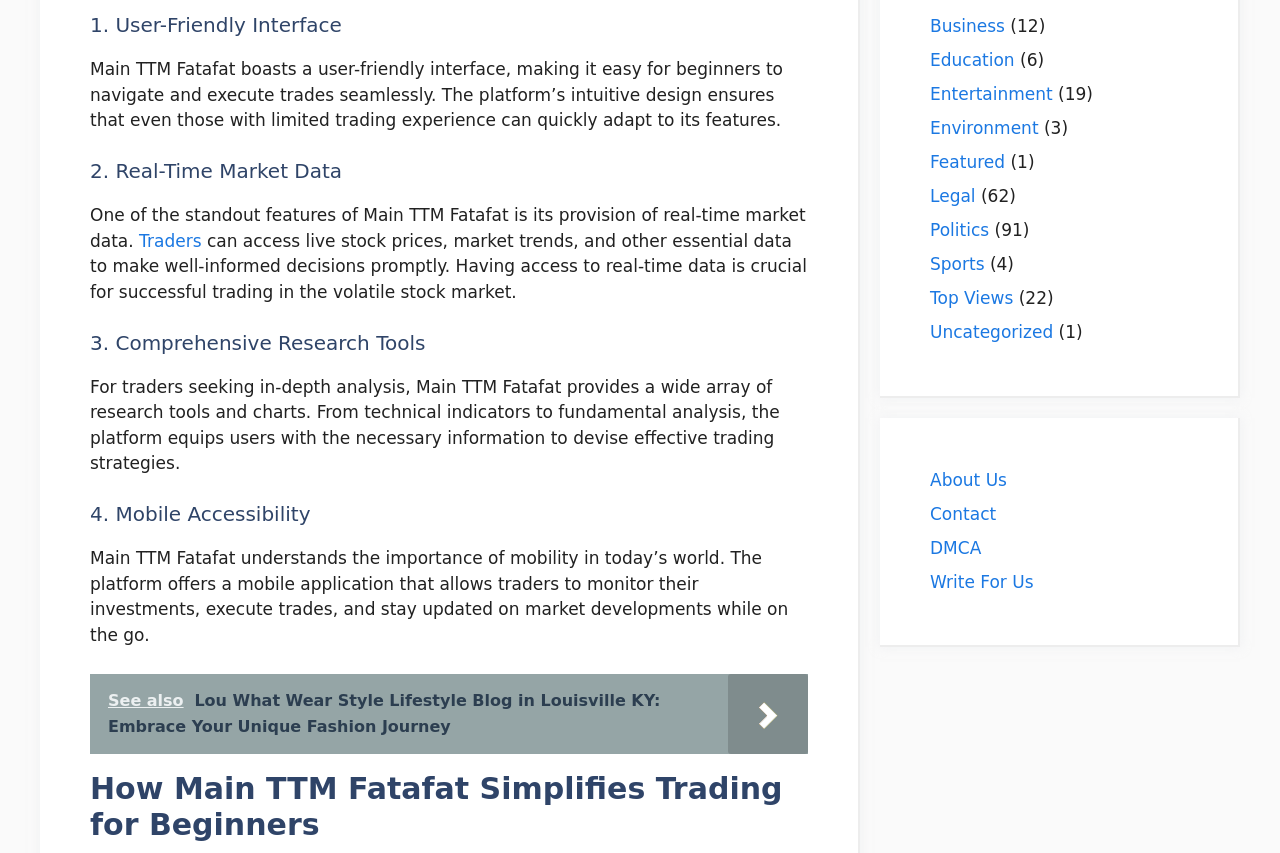Specify the bounding box coordinates of the element's region that should be clicked to achieve the following instruction: "Learn about 'Comprehensive Research Tools'". The bounding box coordinates consist of four float numbers between 0 and 1, in the format [left, top, right, bottom].

[0.07, 0.388, 0.631, 0.416]